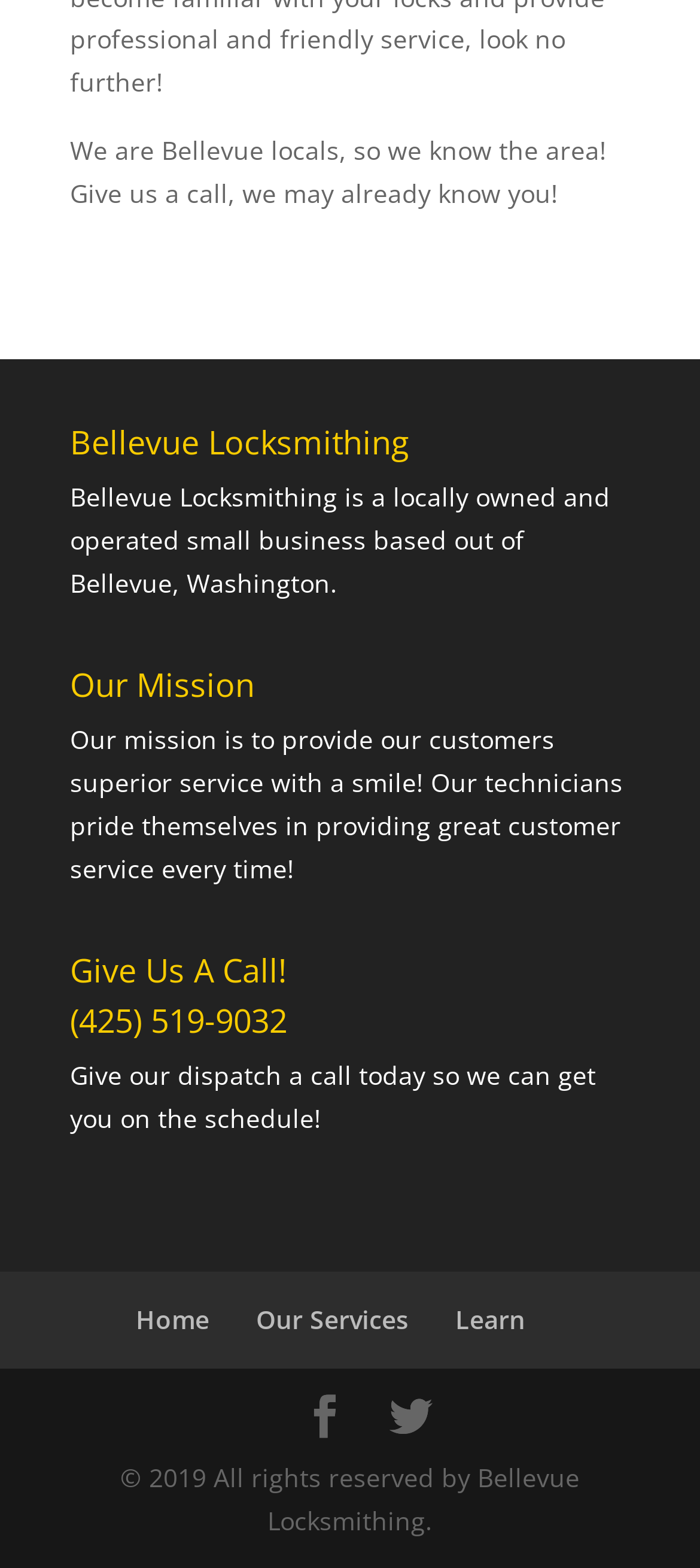What is the phone number?
Based on the image, answer the question with as much detail as possible.

The phone number can be found in the heading element '(425) 519-9032' with bounding box coordinates [0.1, 0.641, 0.9, 0.673].